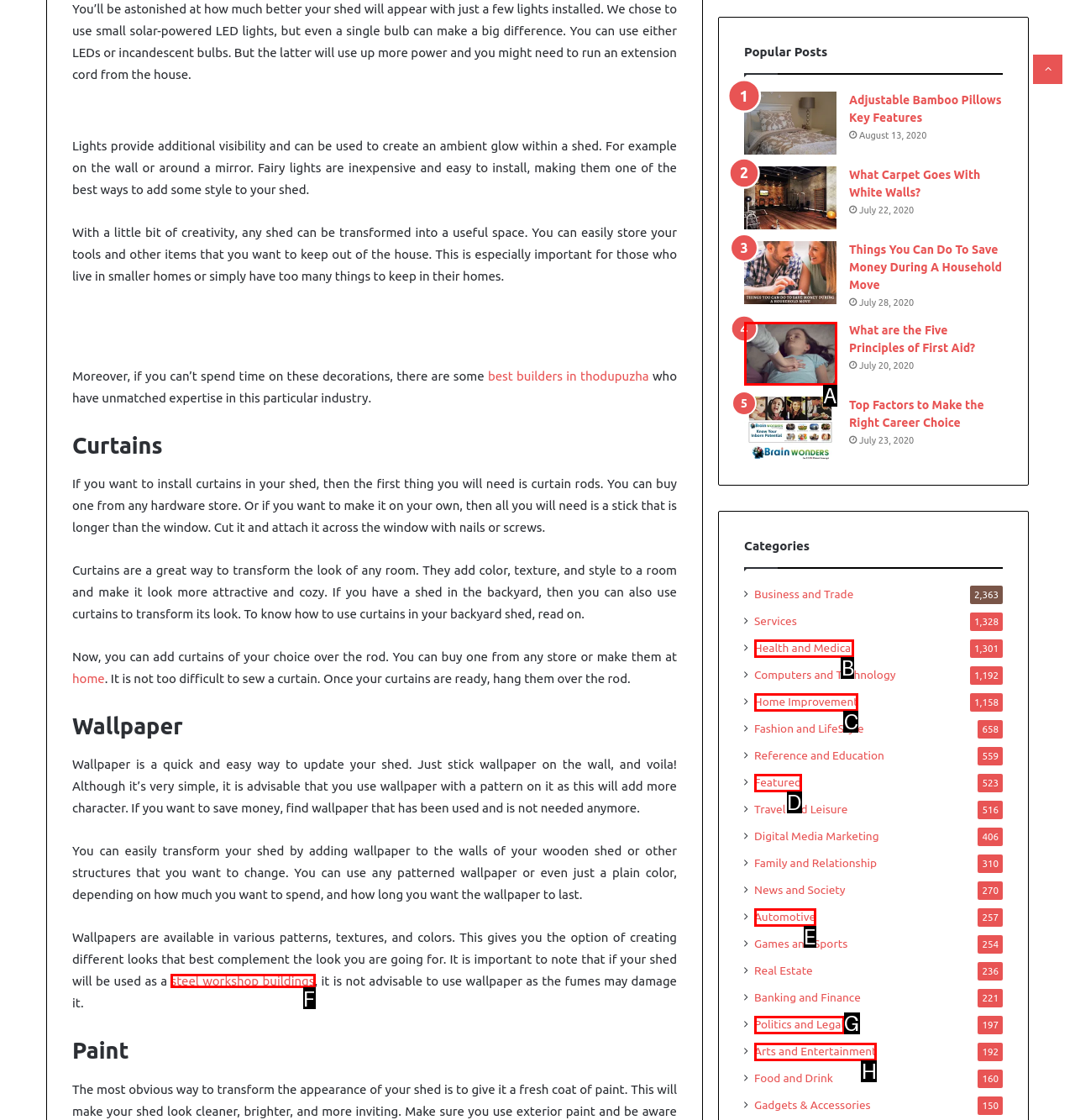Find the correct option to complete this instruction: Click on the link 'steel workshop buildings'. Reply with the corresponding letter.

F